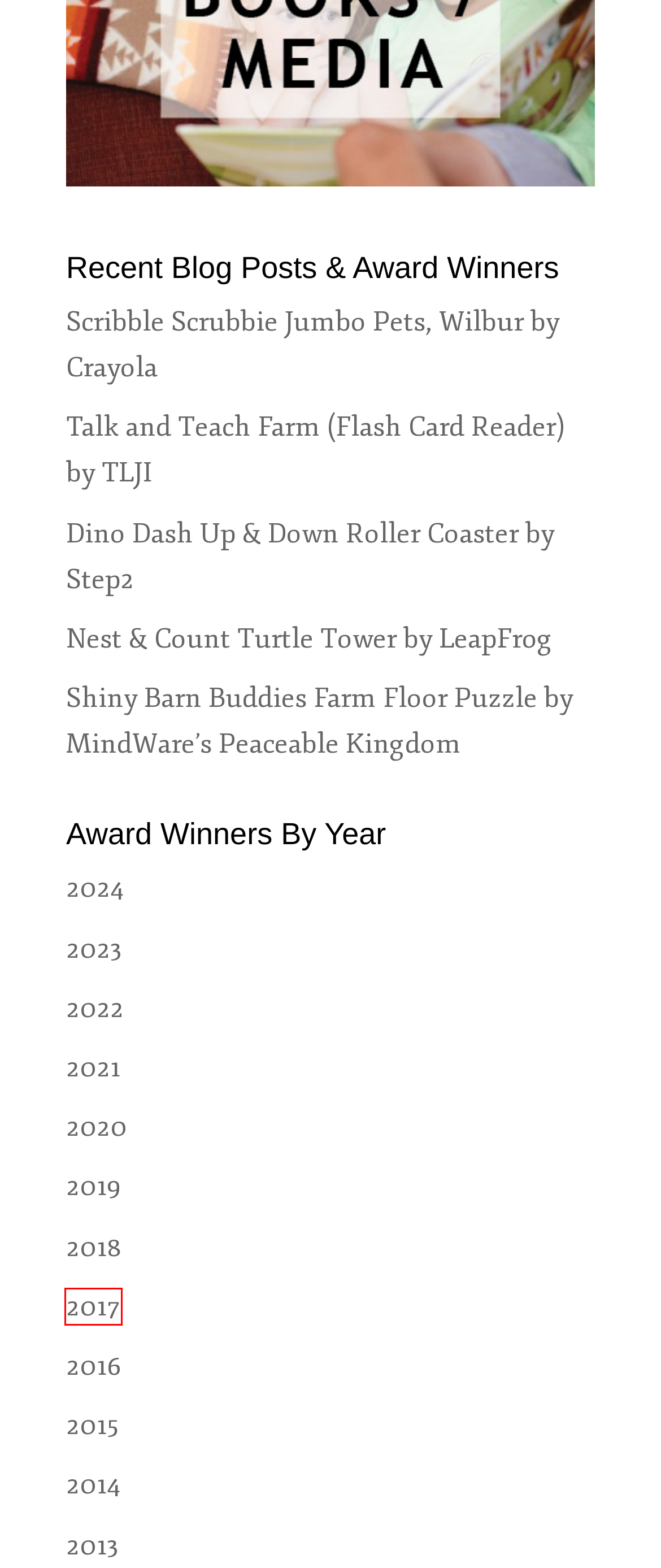Analyze the screenshot of a webpage with a red bounding box and select the webpage description that most accurately describes the new page resulting from clicking the element inside the red box. Here are the candidates:
A. PAL Award Winners - 2013 - Play on Words
B. PAL Award Winners: Books & Media - Play on Words
C. PAL Award Winners - 2020 - Play on Words
D. Talk and Teach Farm (Flash Card Reader) by TLJI - Play on Words
E. Scribble Scrubbie Jumbo Pets, Wilbur by Crayola - Play on Words
F. PAL Award Winners - 2017 - Play on Words
G. PAL Award Winners - 2016 - Play on Words
H. PAL Award Winners - 2018 - Play on Words

F